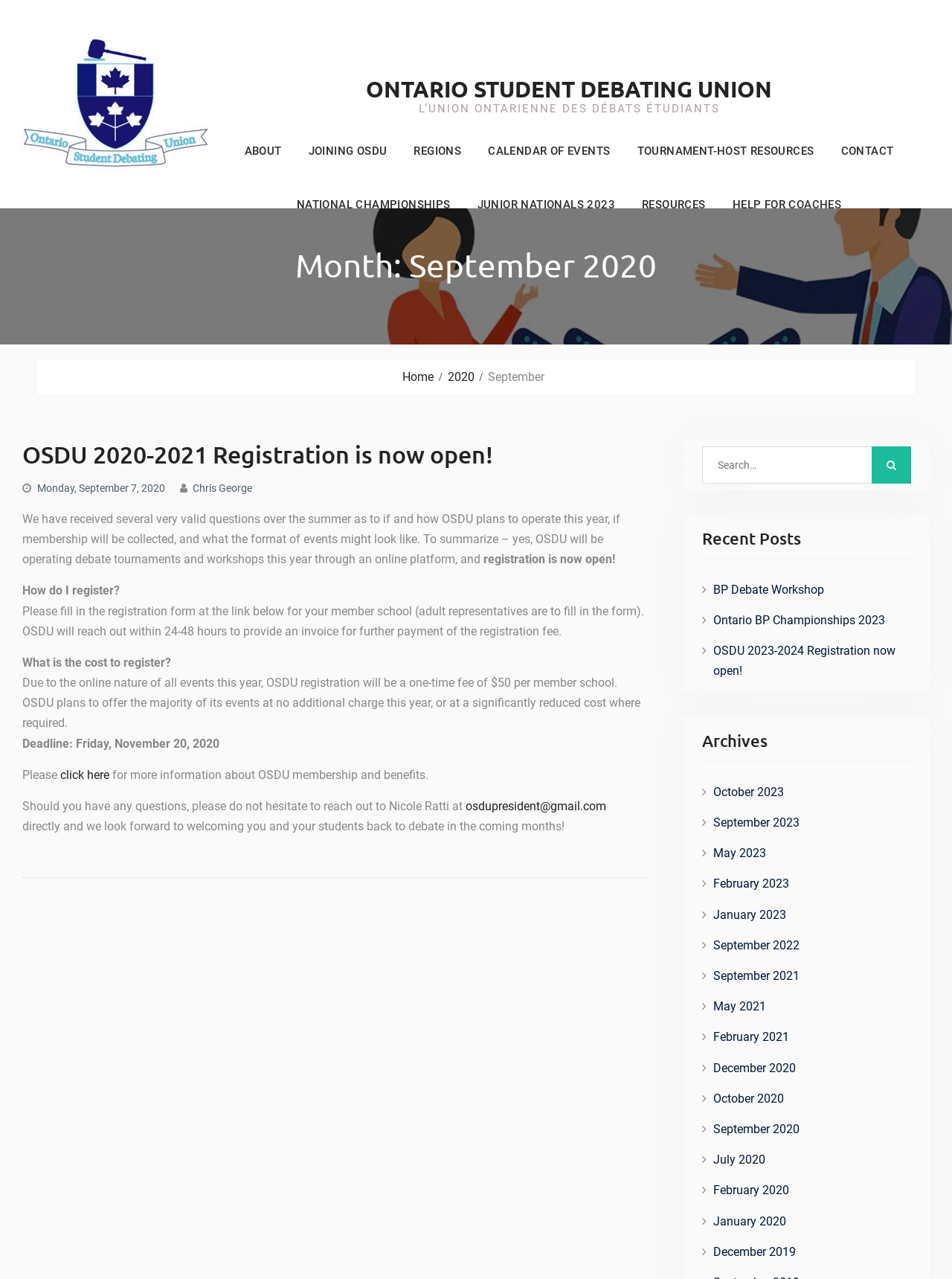Find the bounding box coordinates of the element's region that should be clicked in order to follow the given instruction: "View the 'Recent Posts'". The coordinates should consist of four float numbers between 0 and 1, i.e., [left, top, right, bottom].

[0.738, 0.407, 0.957, 0.437]